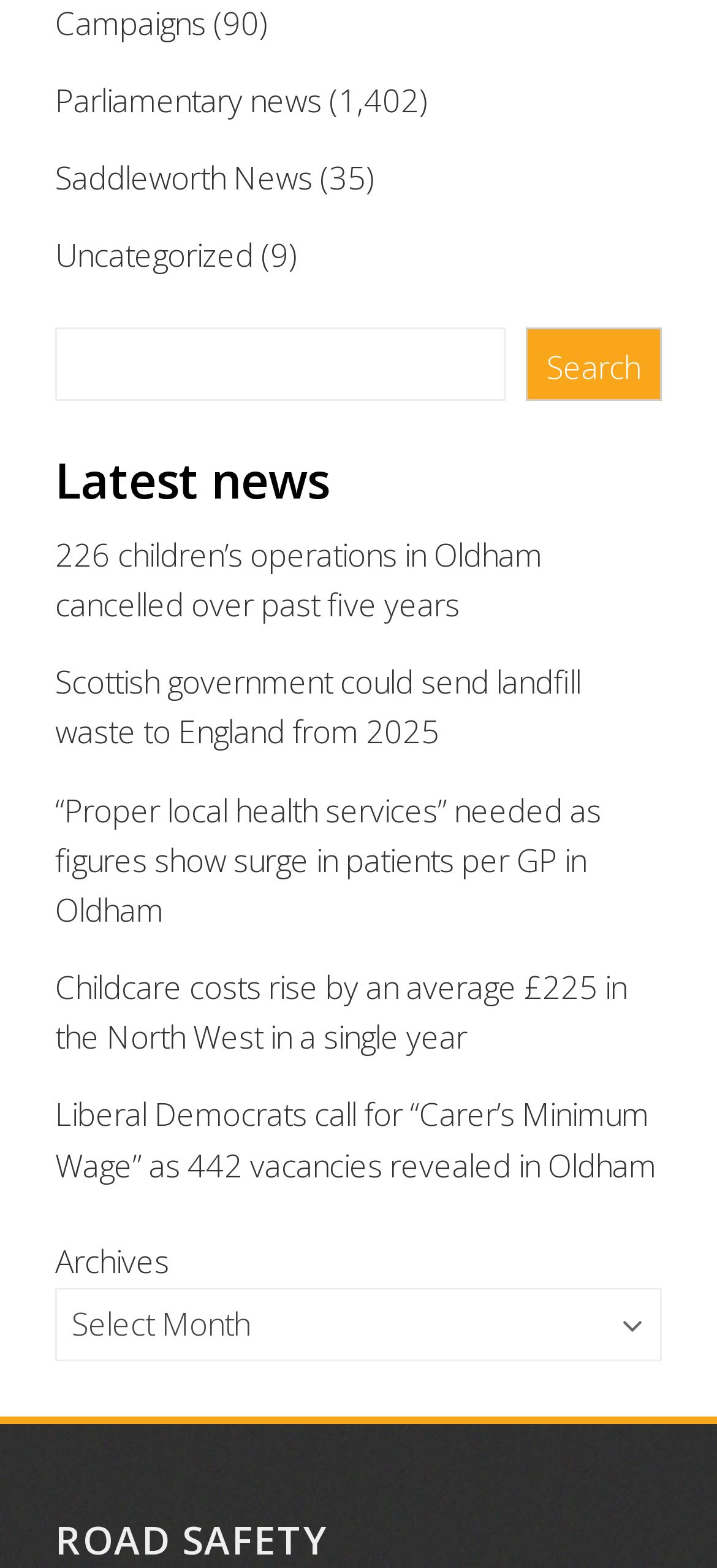Could you indicate the bounding box coordinates of the region to click in order to complete this instruction: "Browse Archives".

[0.077, 0.791, 0.236, 0.818]